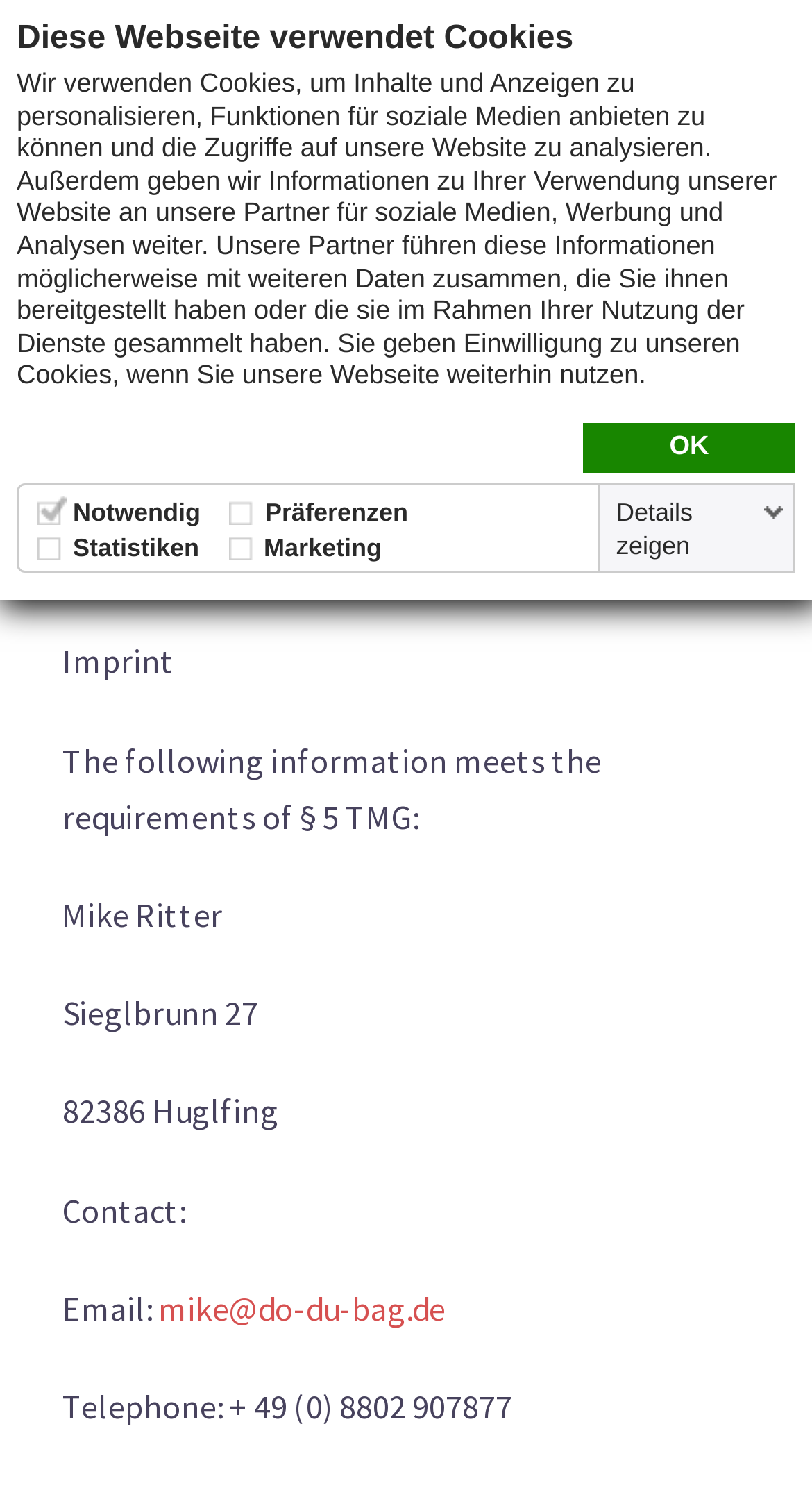Analyze and describe the webpage in a detailed narrative.

The webpage is titled "Imprint – do du bag" and has a prominent heading "Diese Webseite verwendet Cookies" (This website uses cookies) at the top. Below this heading, there is a block of text explaining the use of cookies on the website, including personalization, social media, and analytics. 

To the right of this text, there is a button labeled "OK". 

Below the cookie notice, there is a table with four columns labeled "Notwendig" (Necessary), "Präferenzen" (Preferences), "Statistiken" (Statistics), and "Marketing" (Marketing). Each column has a checkbox and a brief description of the type of cookies used. The "Notwendig" checkbox is disabled and checked by default.

To the right of the table, there is a link labeled "Details zeigen" (Show details). 

Further down the page, there is a heading "do du bag" with a link to the same text. Below this, there is a section with the title "Imprint" and a series of paragraphs providing contact information, including name, address, email, and telephone number.